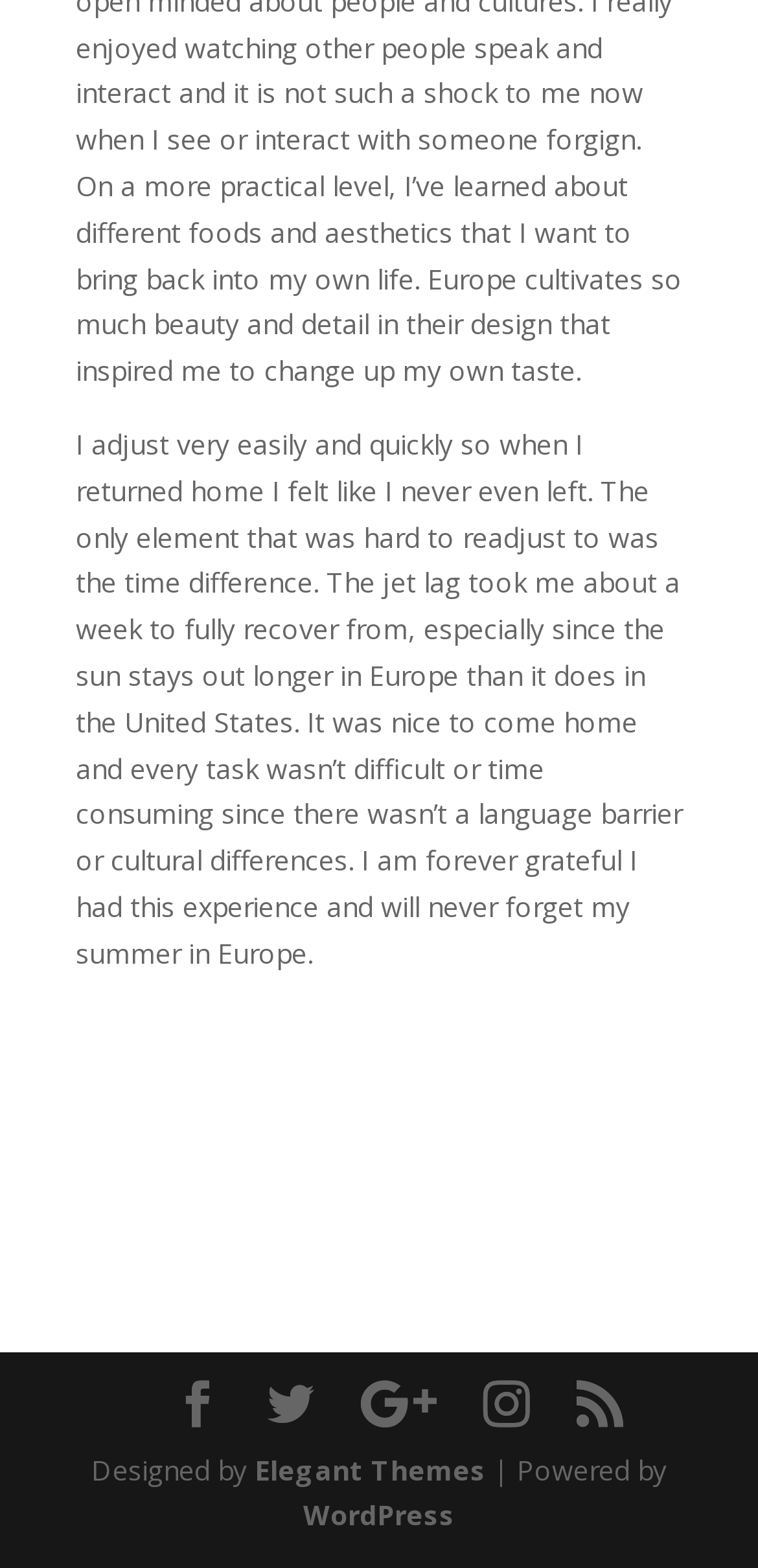Given the element description, predict the bounding box coordinates in the format (top-left x, top-left y, bottom-right x, bottom-right y). Make sure all values are between 0 and 1. Here is the element description: Instagram

[0.637, 0.881, 0.699, 0.911]